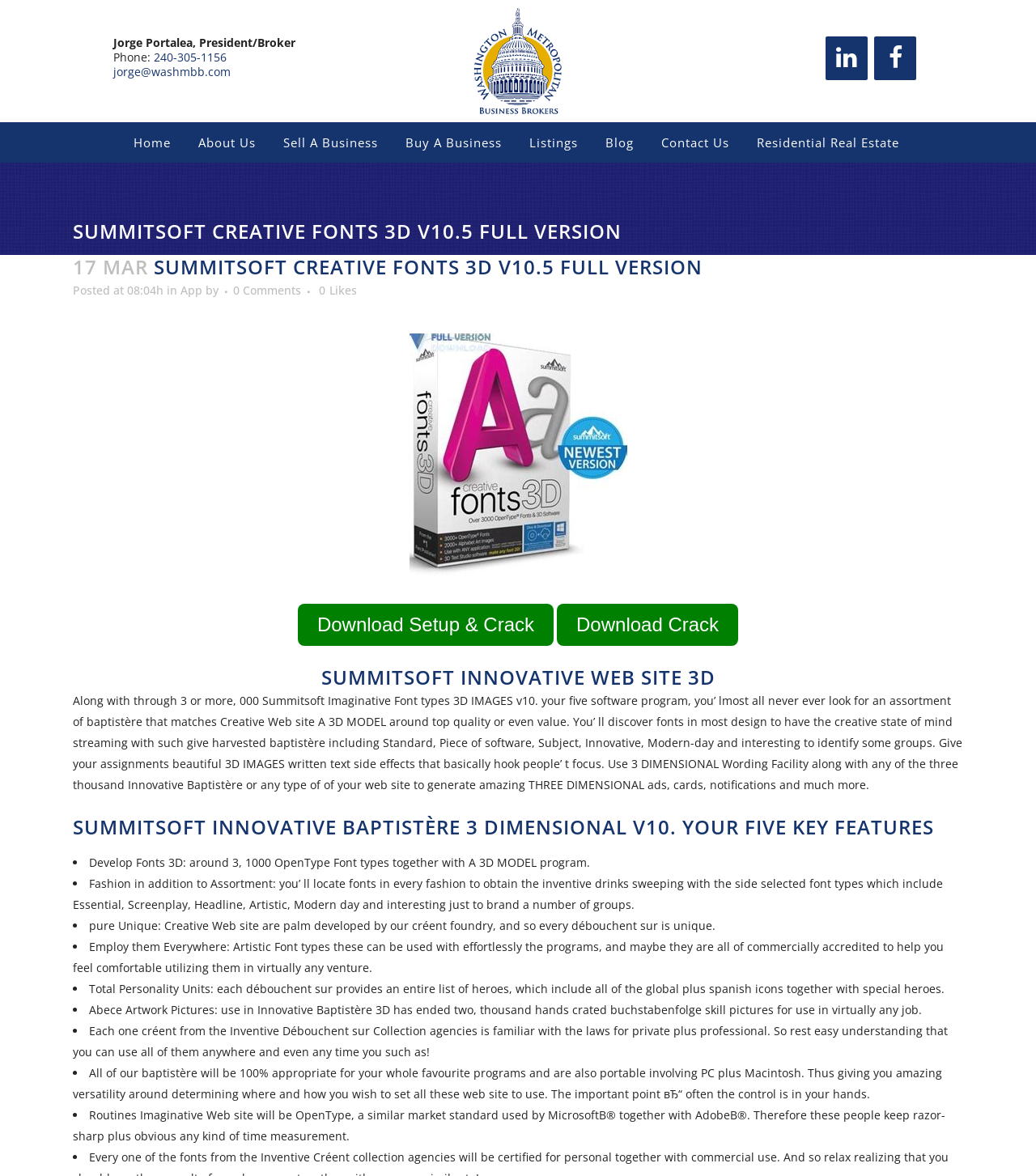Locate the bounding box coordinates of the area that needs to be clicked to fulfill the following instruction: "Click the 'Contact Us' link". The coordinates should be in the format of four float numbers between 0 and 1, namely [left, top, right, bottom].

[0.625, 0.117, 0.717, 0.151]